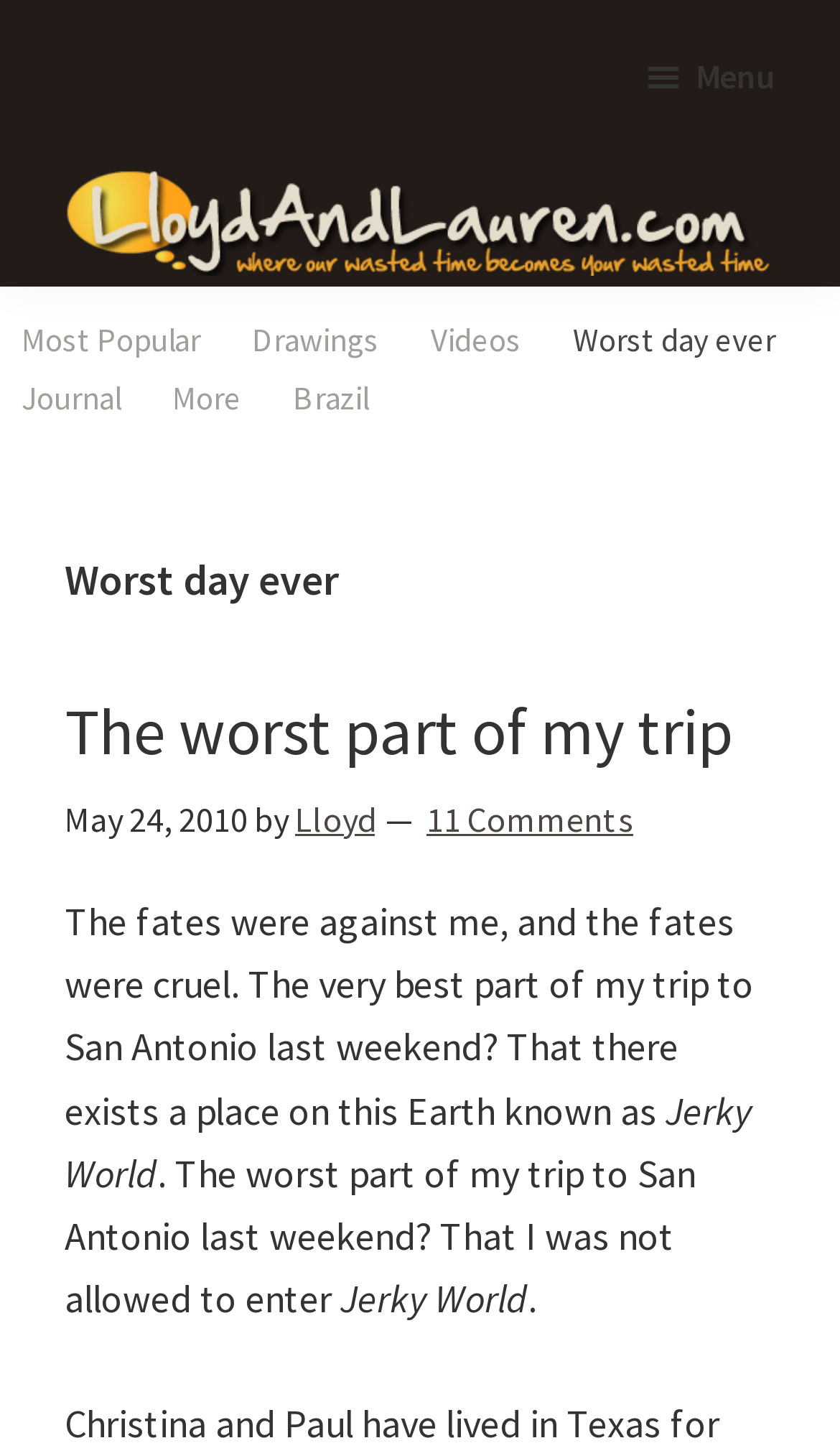What is the name of the website?
Please provide a comprehensive and detailed answer to the question.

I found the website name by looking at the static text element 'LaurenandLloyd.com' which is located below the website logo.